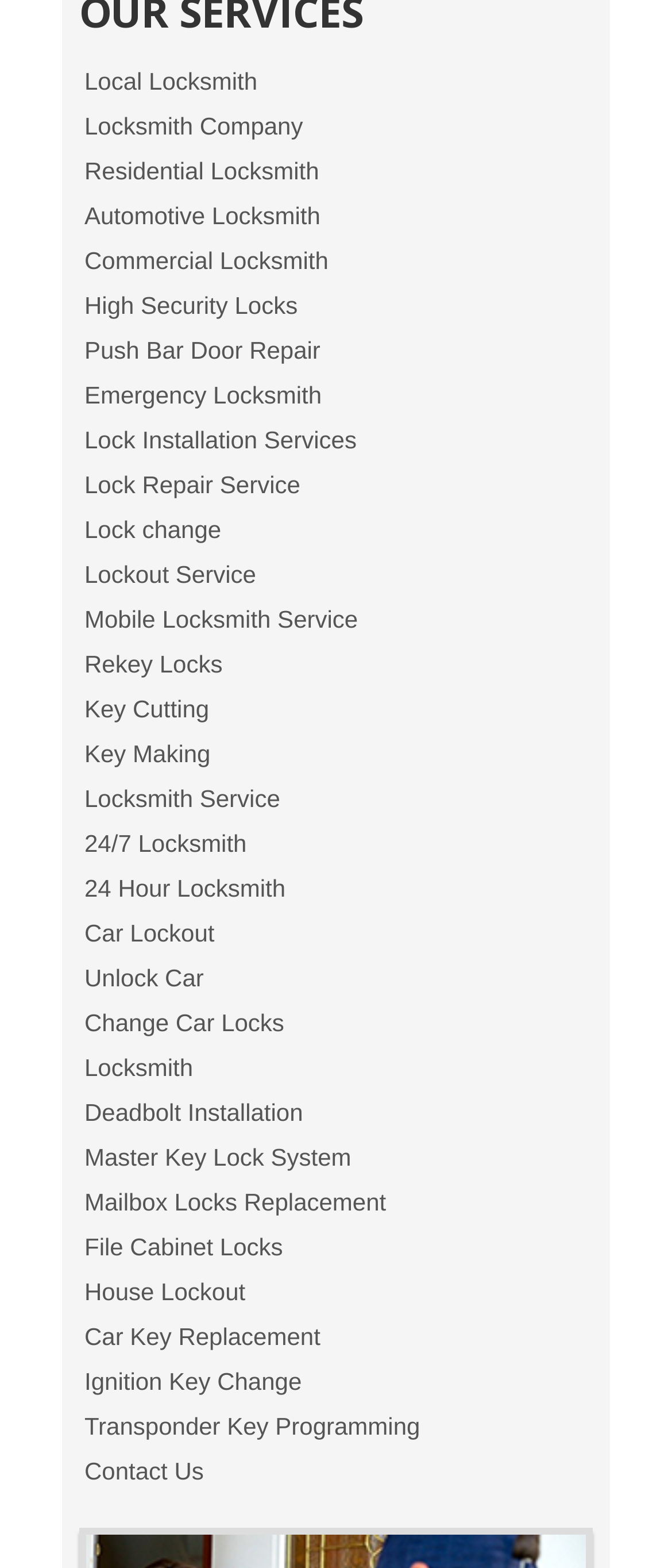Find the bounding box of the web element that fits this description: "Deadbolt Installation".

[0.118, 0.695, 0.882, 0.724]